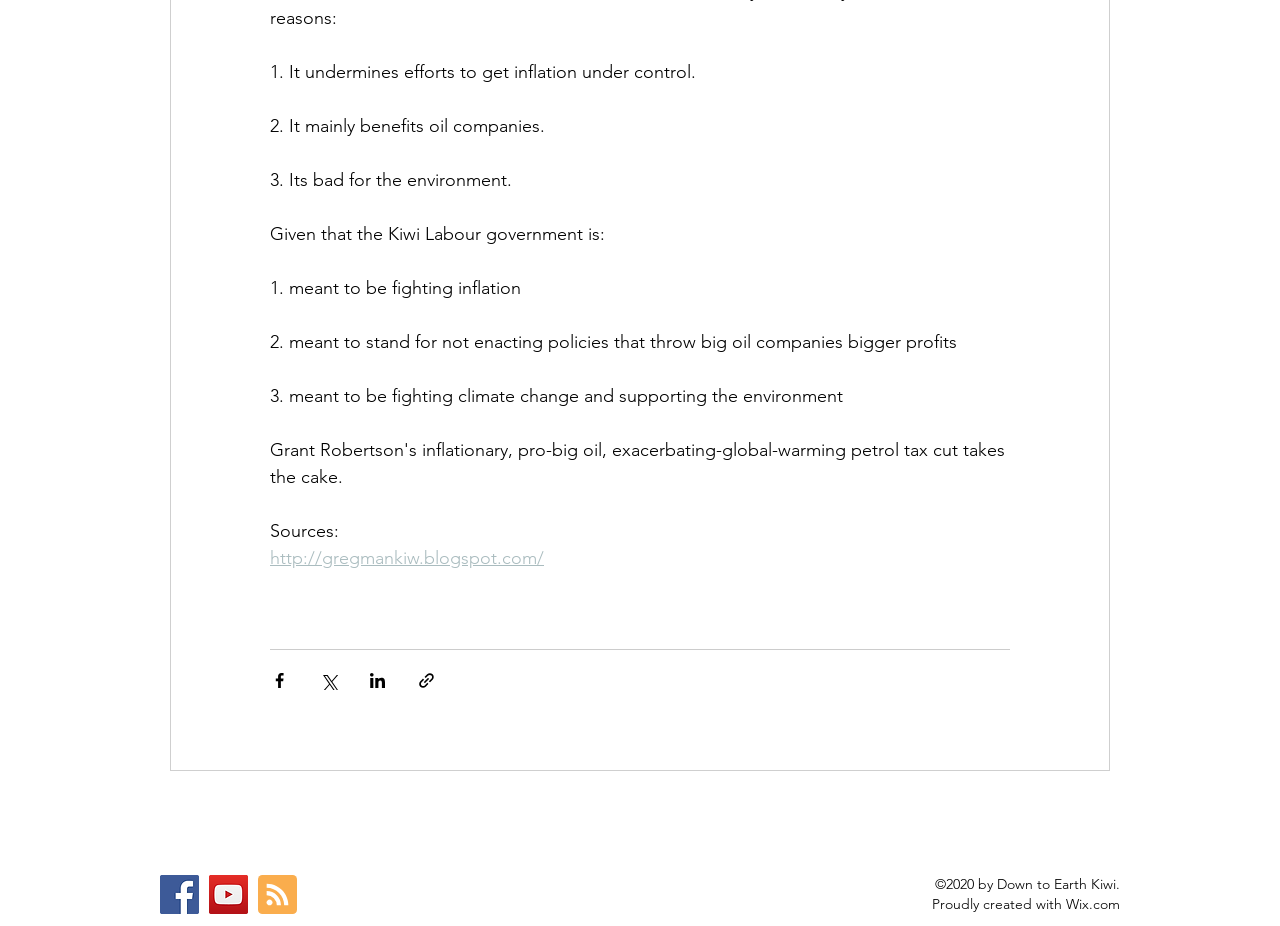Please locate the UI element described by "title="LinkedIn"" and provide its bounding box coordinates.

None